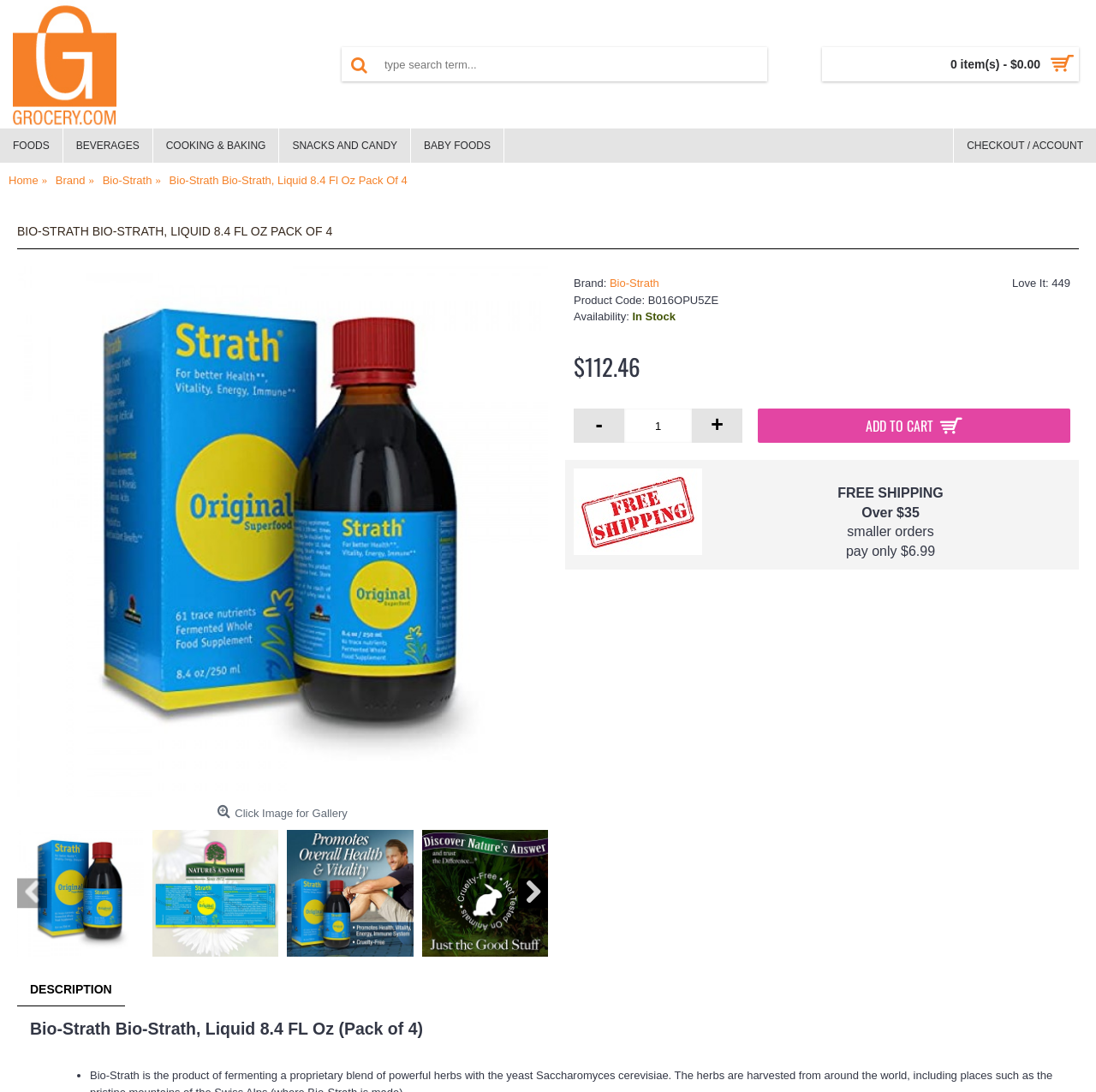Extract the bounding box coordinates for the UI element described as: "Snacks and Candy".

[0.255, 0.118, 0.374, 0.149]